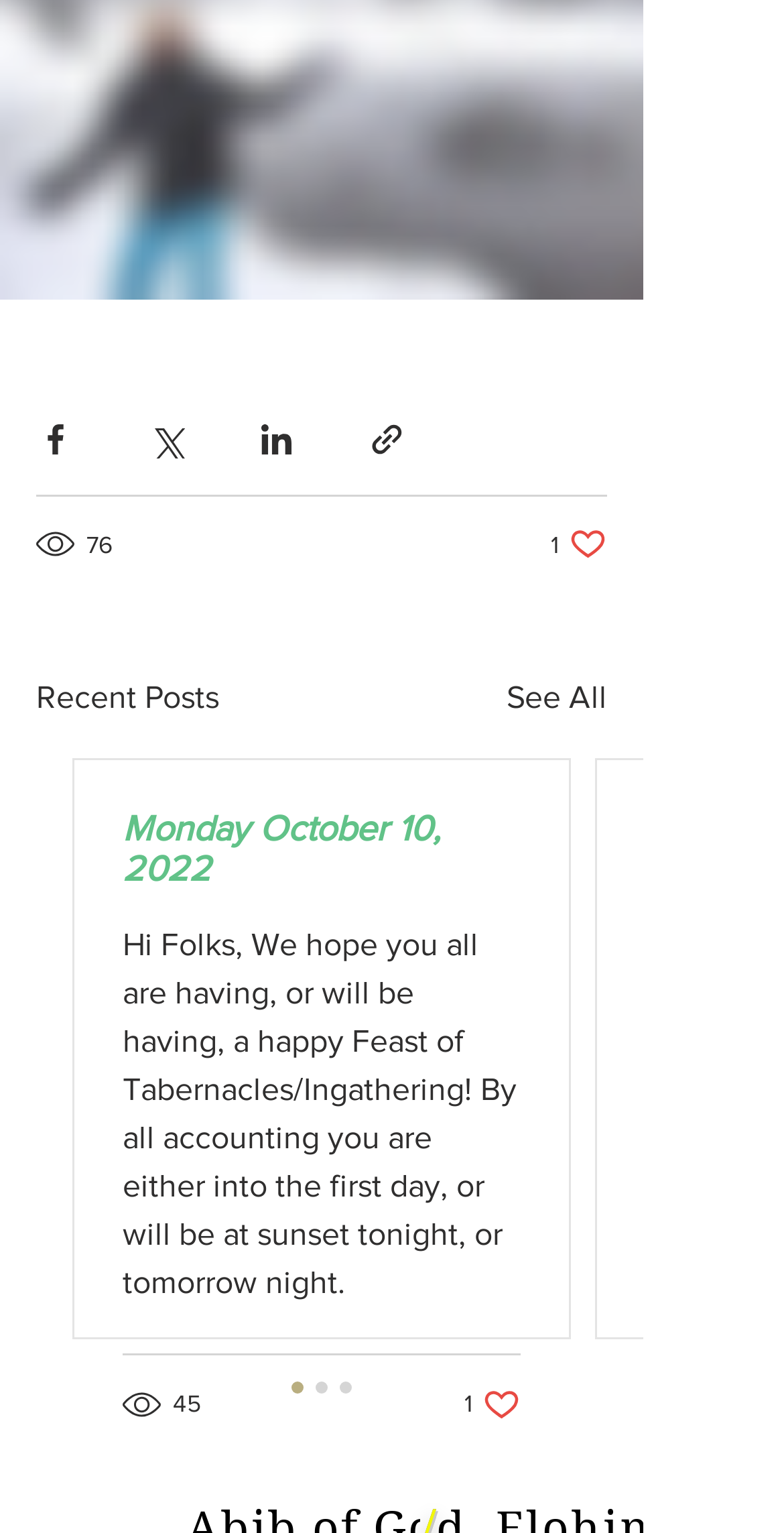Please identify the bounding box coordinates of the element I should click to complete this instruction: 'View recent posts'. The coordinates should be given as four float numbers between 0 and 1, like this: [left, top, right, bottom].

[0.046, 0.44, 0.279, 0.471]